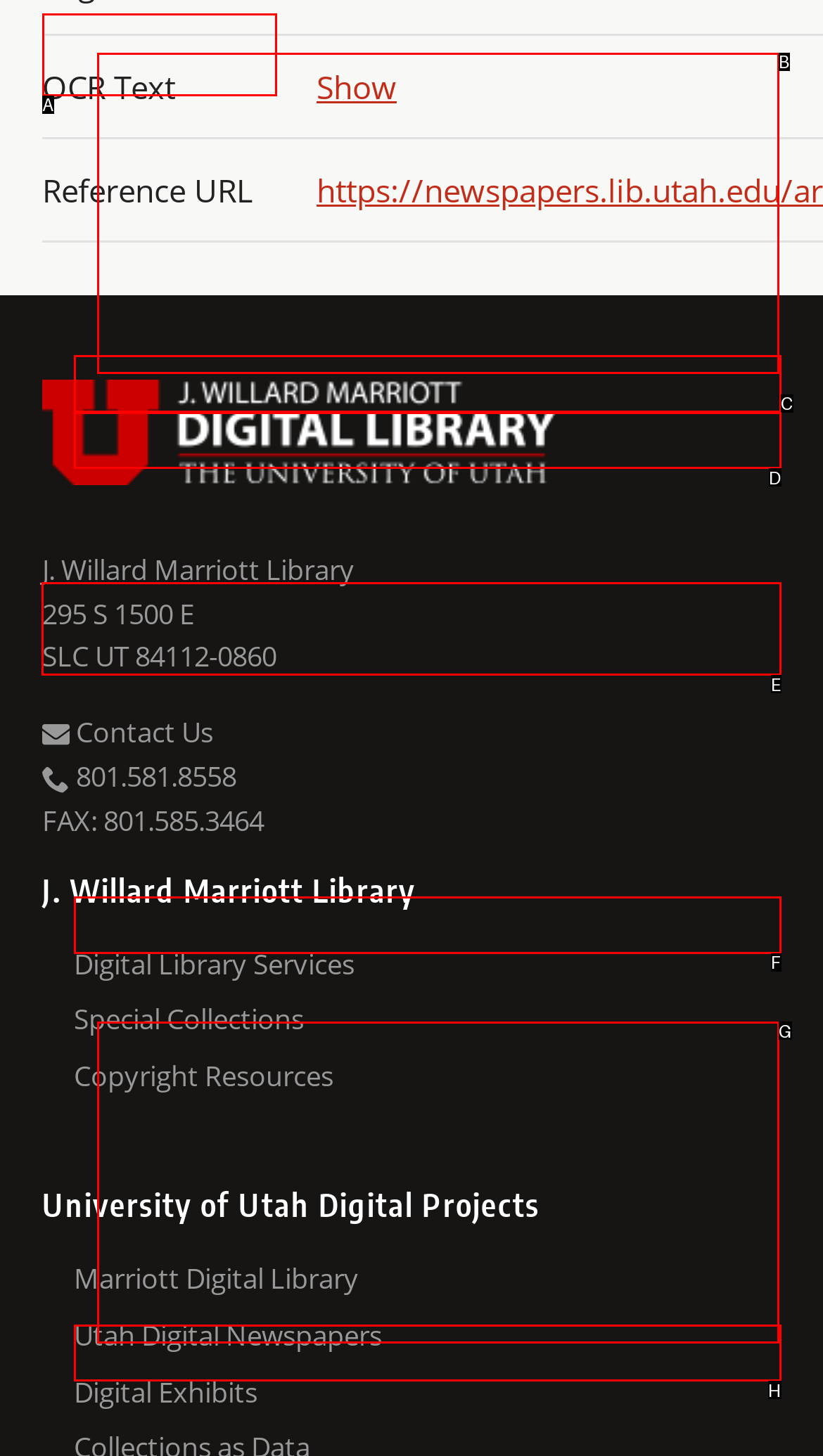Indicate the HTML element to be clicked to accomplish this task: Click the logo Respond using the letter of the correct option.

None